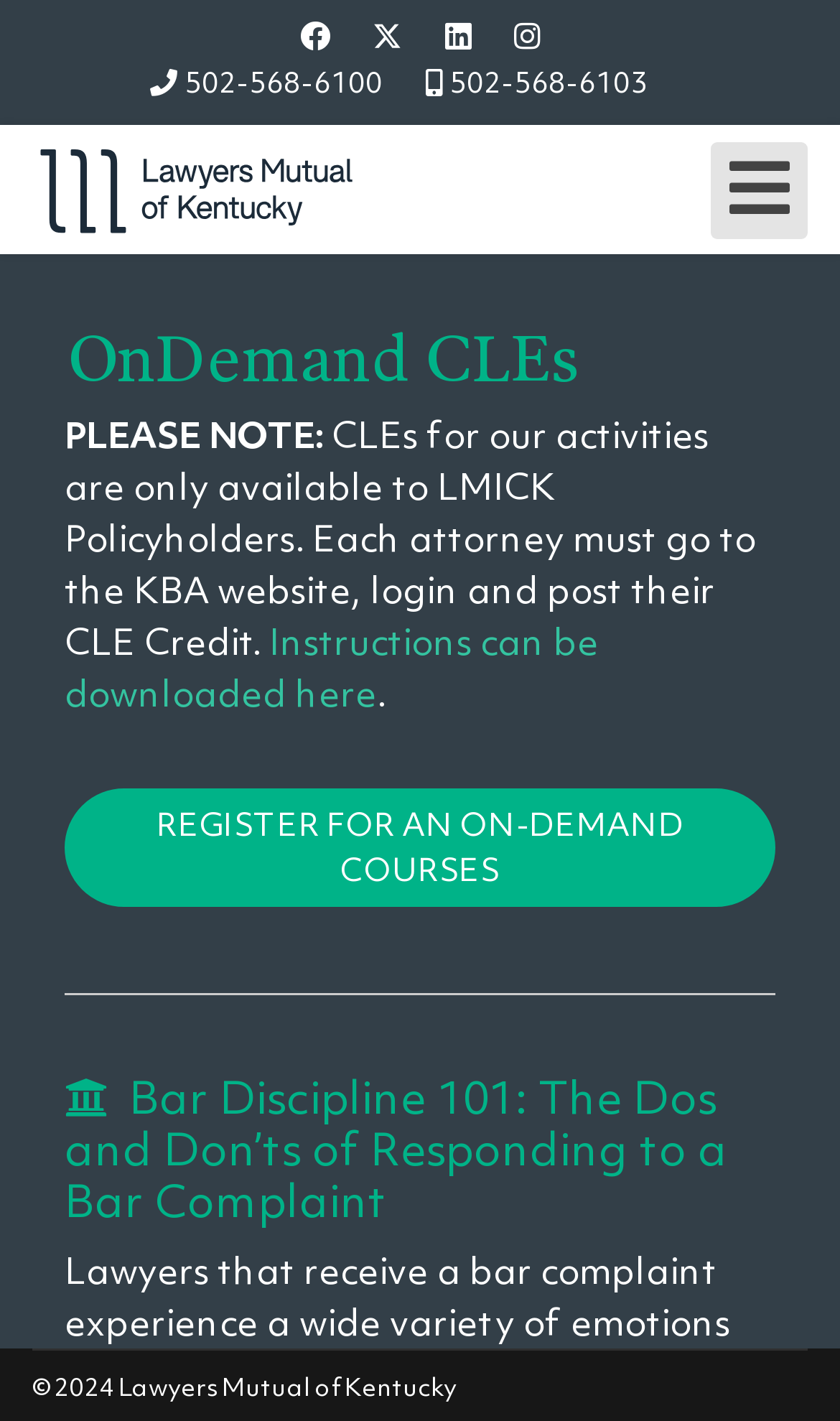Describe the webpage meticulously, covering all significant aspects.

The webpage appears to be a professional liability insurance company's website, specifically designed for Kentucky lawyers. At the top right corner, there are social media links to Facebook, Twitter, LinkedIn, and Instagram. Below these links, there are two phone numbers, 502-568-6100 and 502-568-6103, displayed prominently.

On the top left side, the company's logo, "Lawyers Mutual of Kentucky", is displayed along with a link to the company's name. Next to the logo, there is a button to open a mobile menu.

The main content of the webpage is divided into sections. The first section has a heading "OnDemand CLEs" and a note that reads "PLEASE NOTE: CLEs for our activities are only available to LMICK Policyholders. Each attorney must go to the KBA website, login and post their CLE Credit." Below this note, there is a link to download instructions.

The next section has a link to register for on-demand courses, and below that, there is a heading for a specific course, "Bar Discipline 101: The Dos and Don’ts of Responding to a Bar Complaint". At the very bottom of the page, there is a copyright notice that reads "© 2024 Lawyers Mutual of Kentucky".